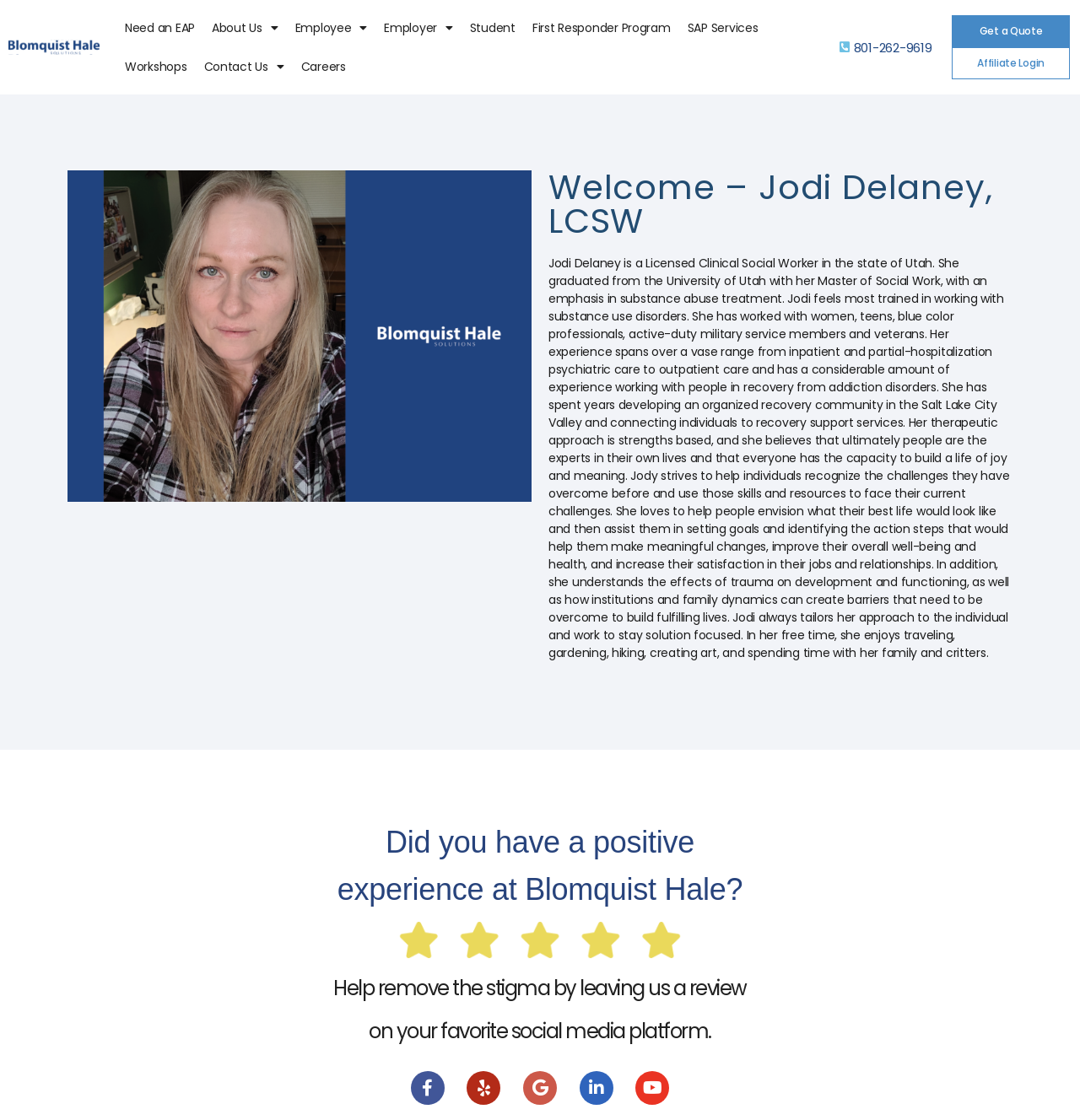Please give a succinct answer using a single word or phrase:
What is Jodi Delaney's profession?

Licensed Clinical Social Worker